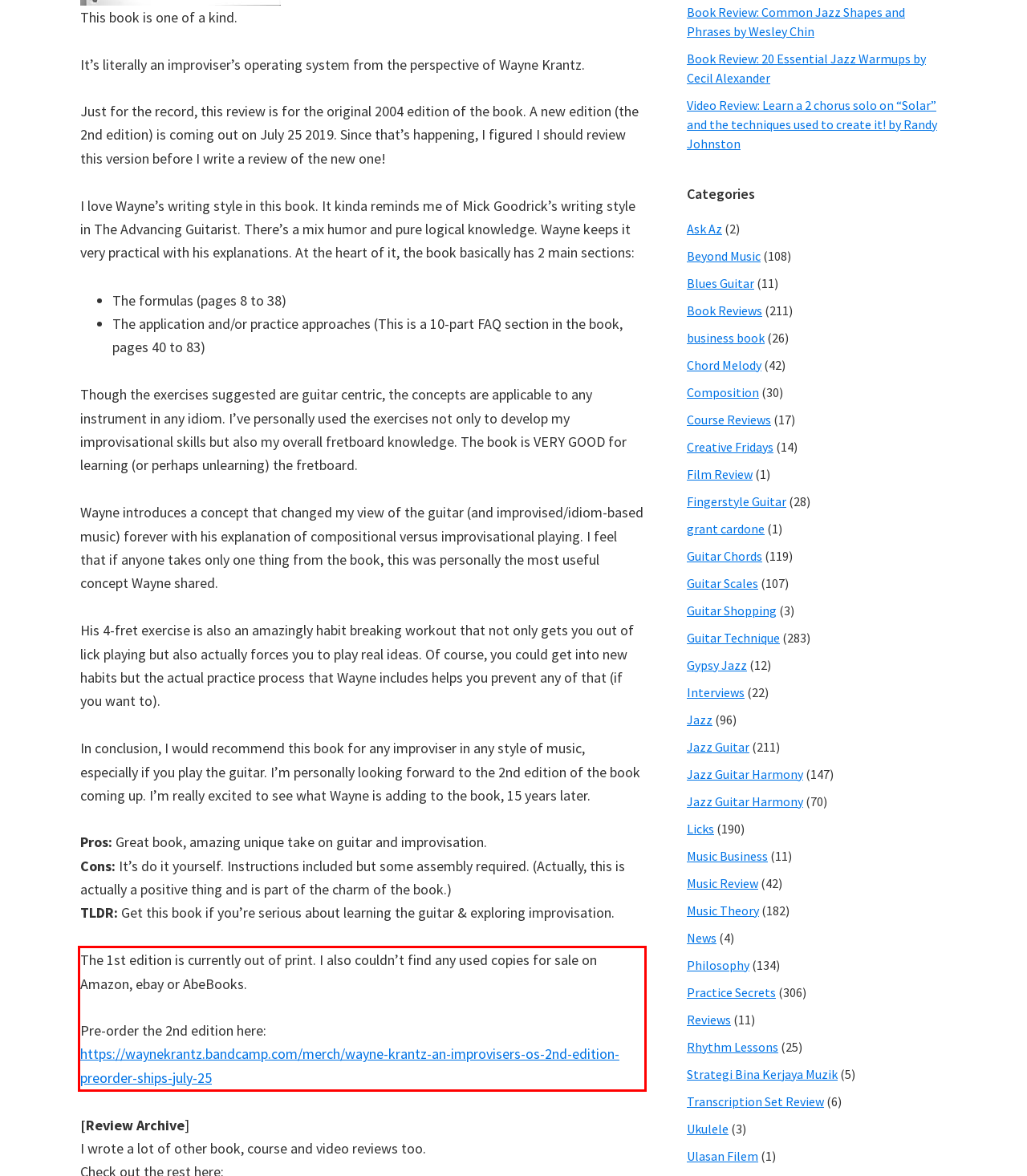Given a screenshot of a webpage containing a red rectangle bounding box, extract and provide the text content found within the red bounding box.

The 1st edition is currently out of print. I also couldn’t find any used copies for sale on Amazon, ebay or AbeBooks. Pre-order the 2nd edition here: https://waynekrantz.bandcamp.com/merch/wayne-krantz-an-improvisers-os-2nd-edition-preorder-ships-july-25